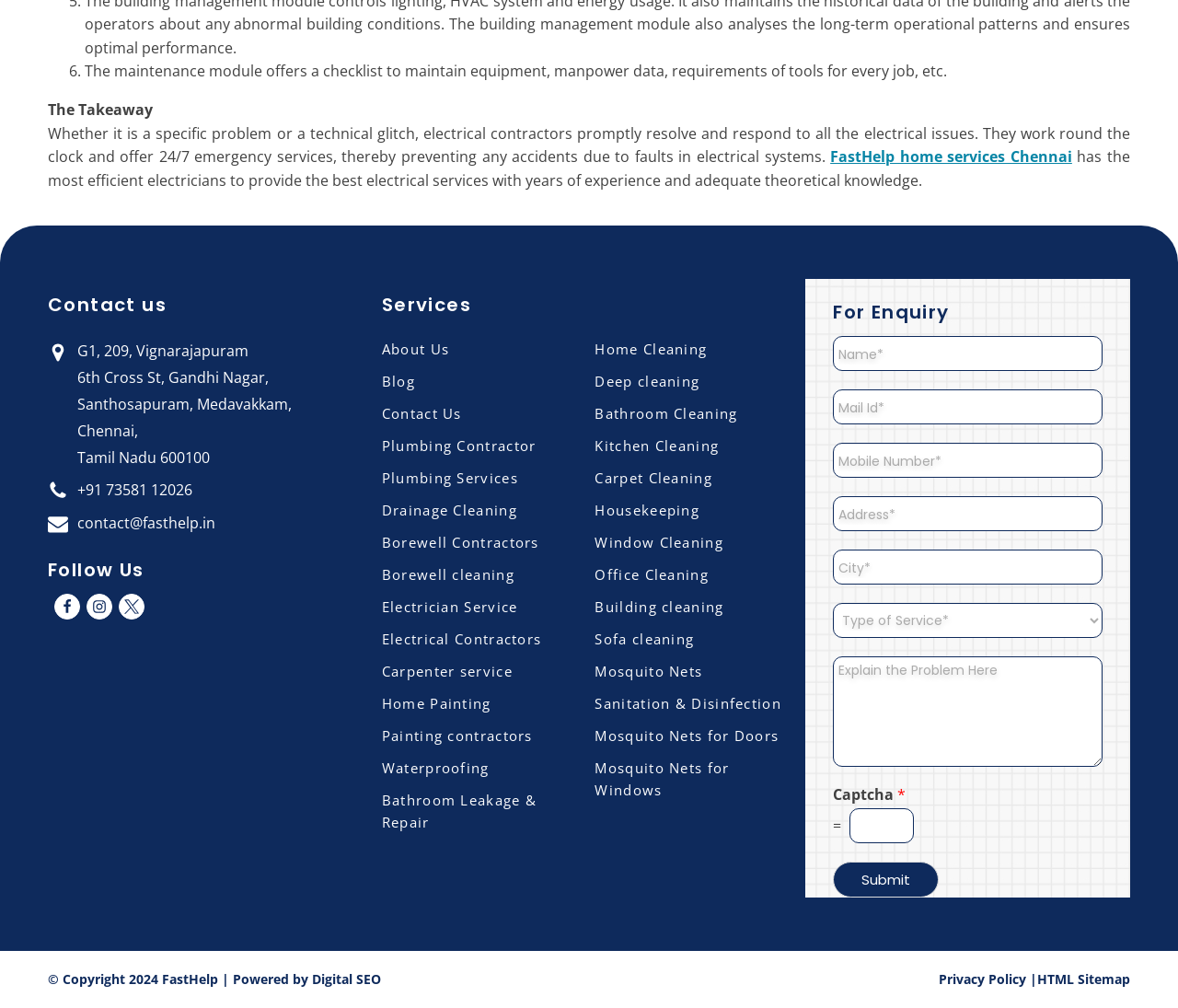Please identify the bounding box coordinates of the clickable element to fulfill the following instruction: "View MacMost online courses". The coordinates should be four float numbers between 0 and 1, i.e., [left, top, right, bottom].

None